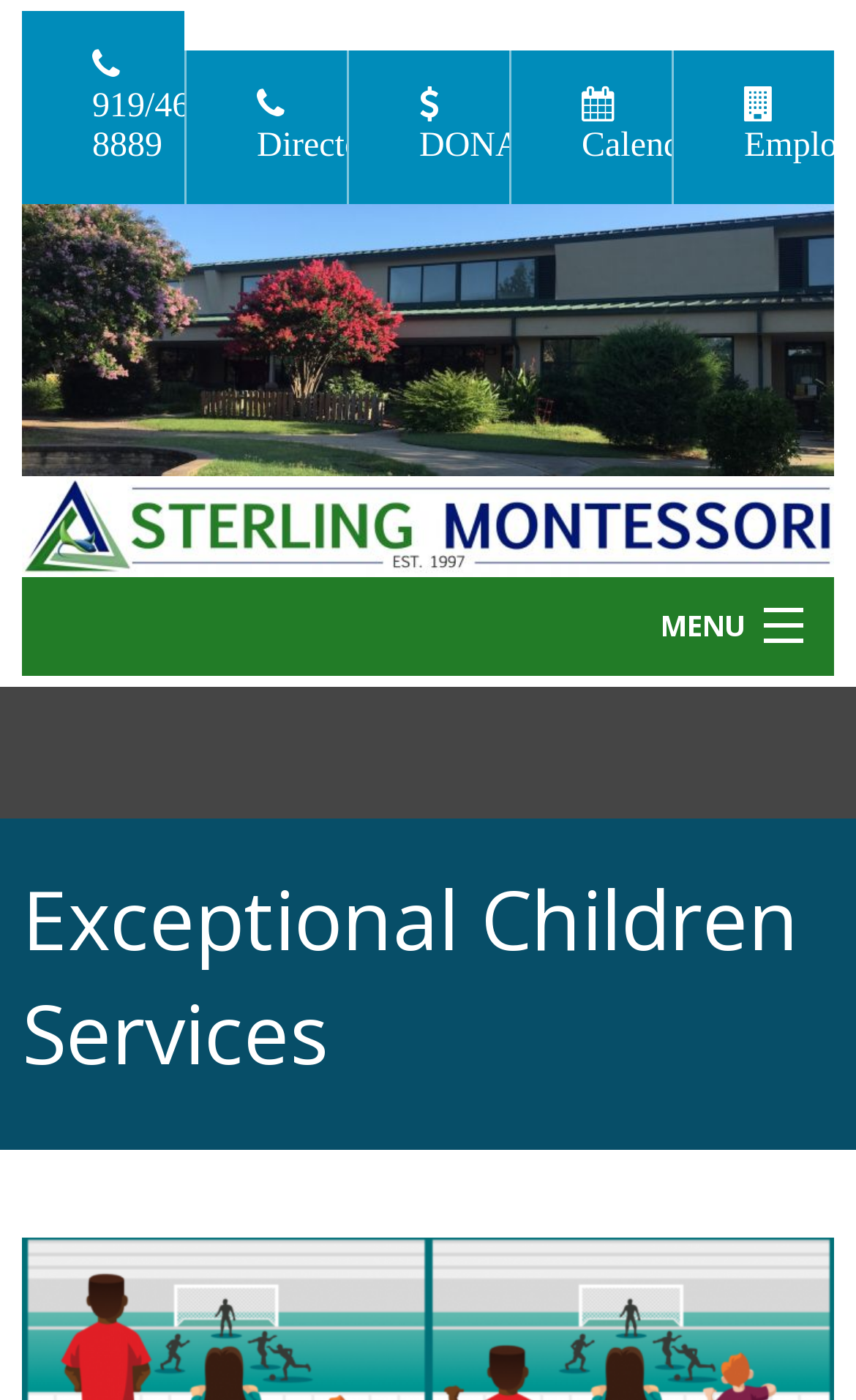Find the bounding box coordinates of the element's region that should be clicked in order to follow the given instruction: "Call the school". The coordinates should consist of four float numbers between 0 and 1, i.e., [left, top, right, bottom].

[0.026, 0.008, 0.215, 0.146]